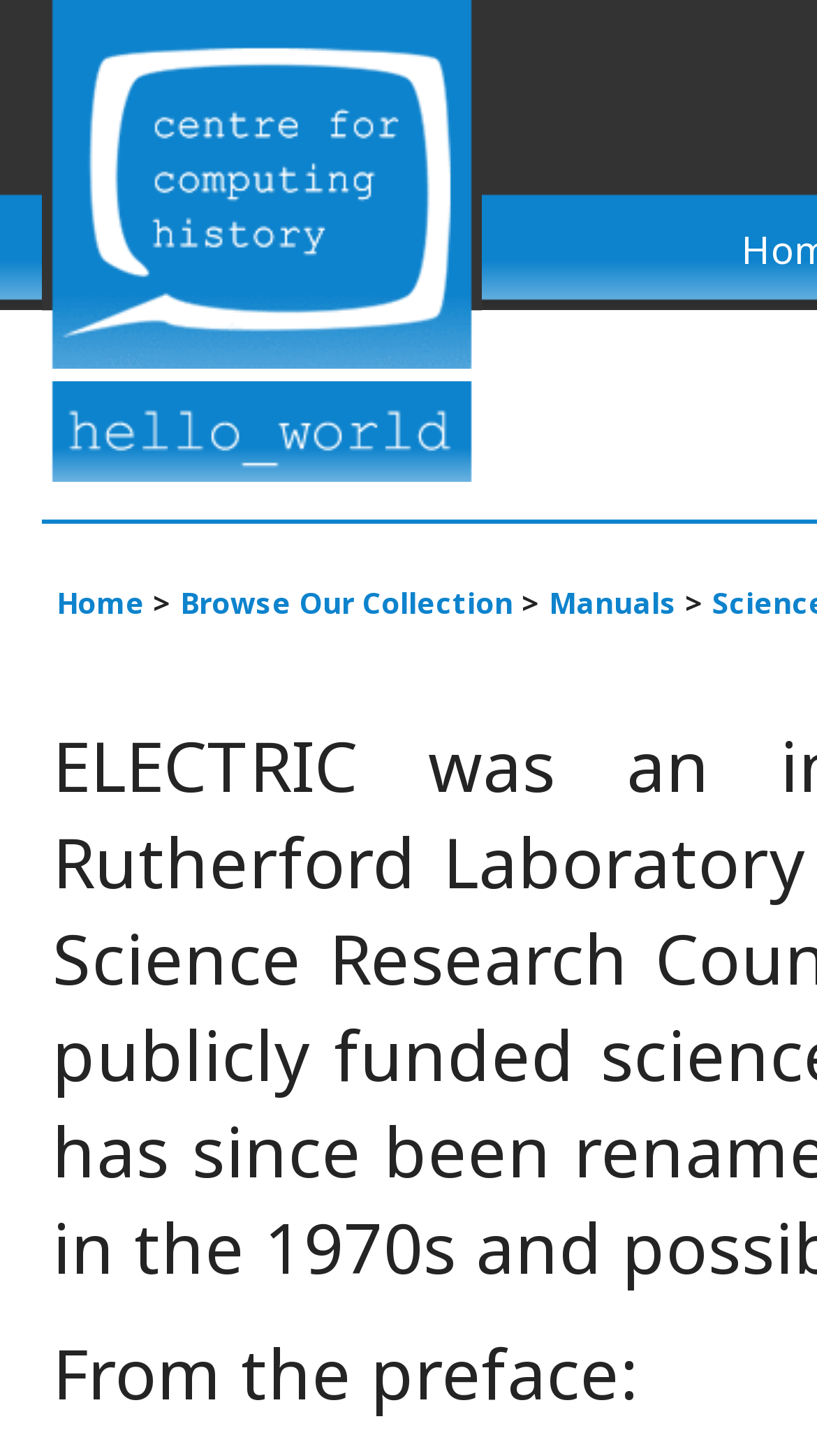Can you find and generate the webpage's heading?

ELECTRIC Users' Manual